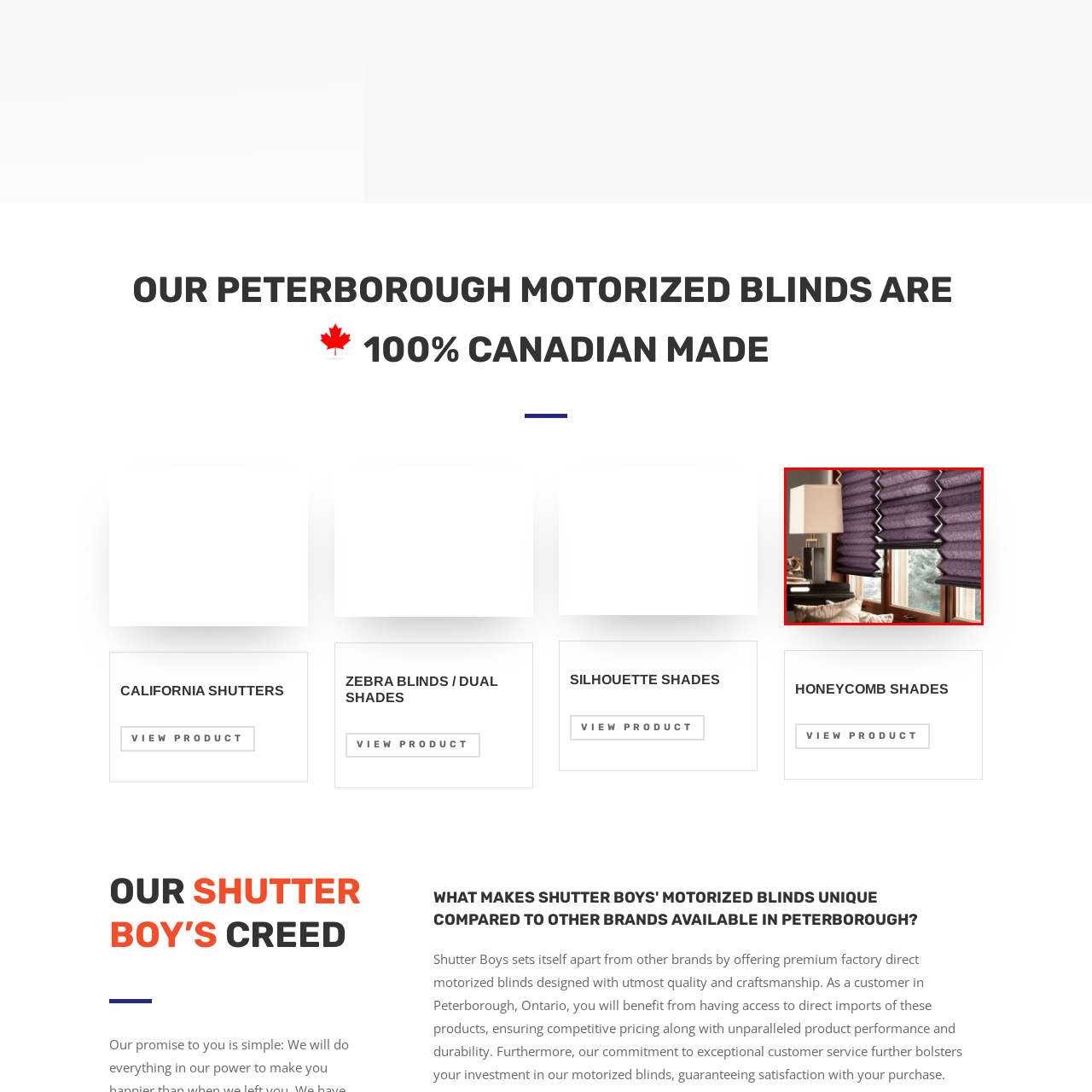Focus on the area marked by the red boundary, What is the purpose of the shutters? Answer concisely with a single word or phrase.

Provide privacy and light control